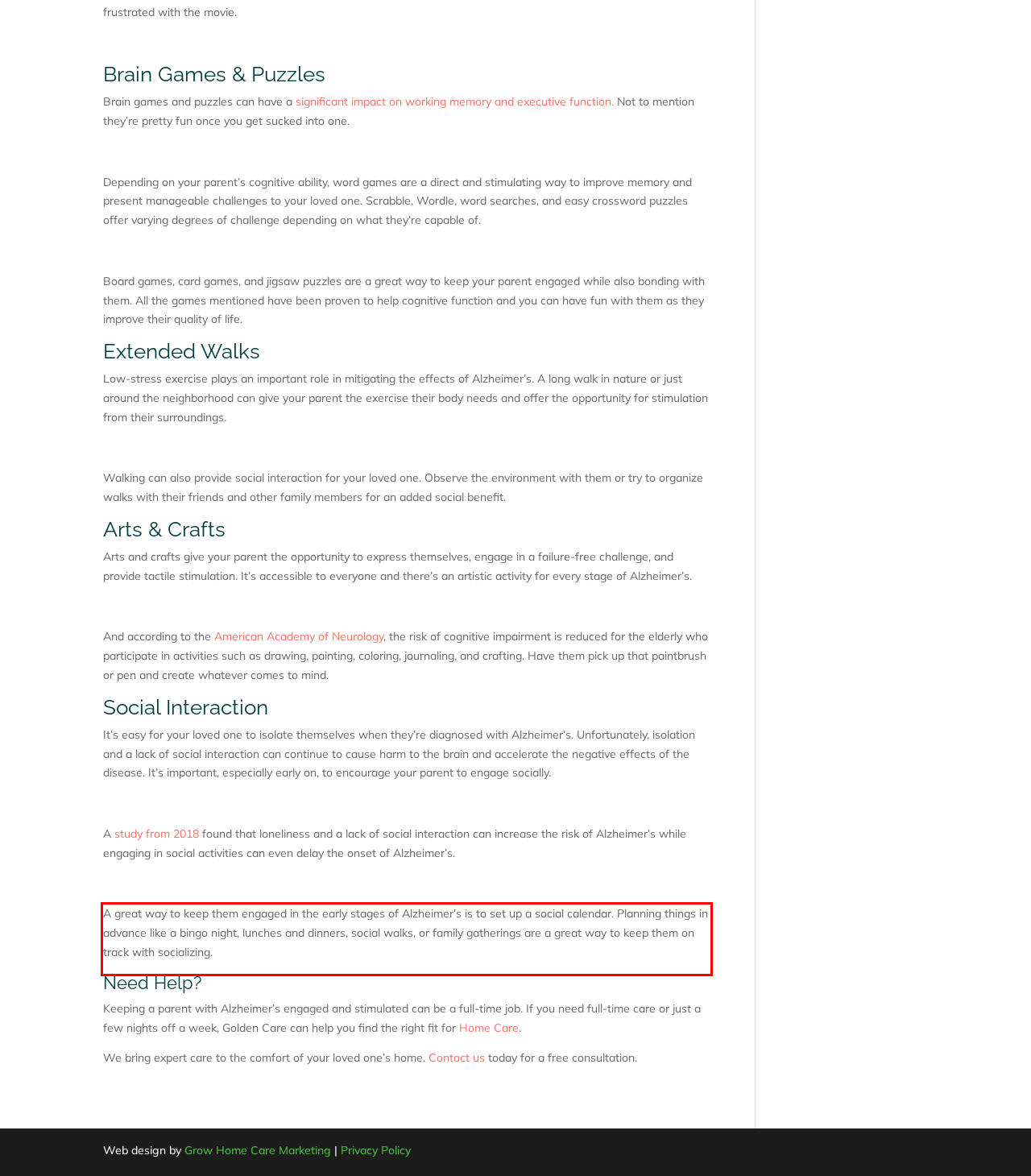You have a screenshot with a red rectangle around a UI element. Recognize and extract the text within this red bounding box using OCR.

A great way to keep them engaged in the early stages of Alzheimer’s is to set up a social calendar. Planning things in advance like a bingo night, lunches and dinners, social walks, or family gatherings are a great way to keep them on track with socializing.